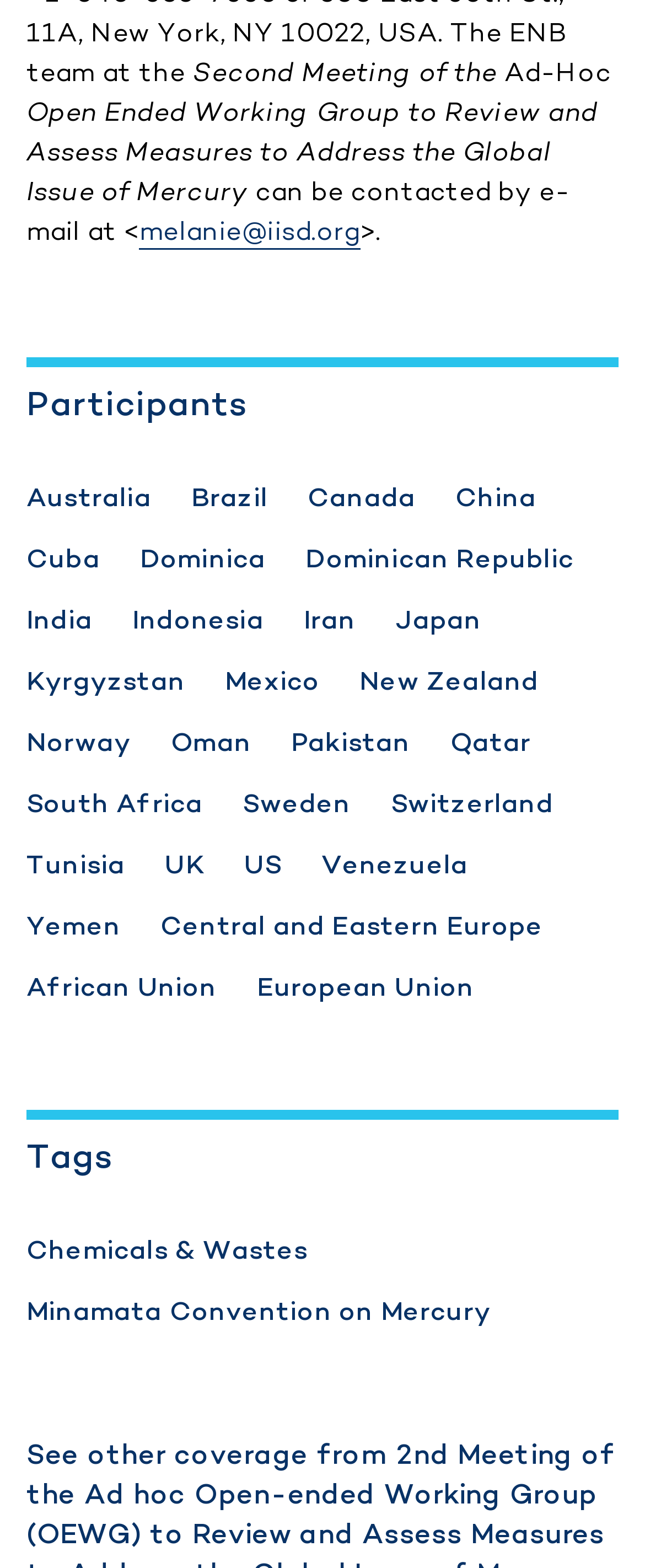Please identify the bounding box coordinates of the element that needs to be clicked to perform the following instruction: "Learn about the Minamata Convention on Mercury".

[0.041, 0.825, 0.762, 0.848]